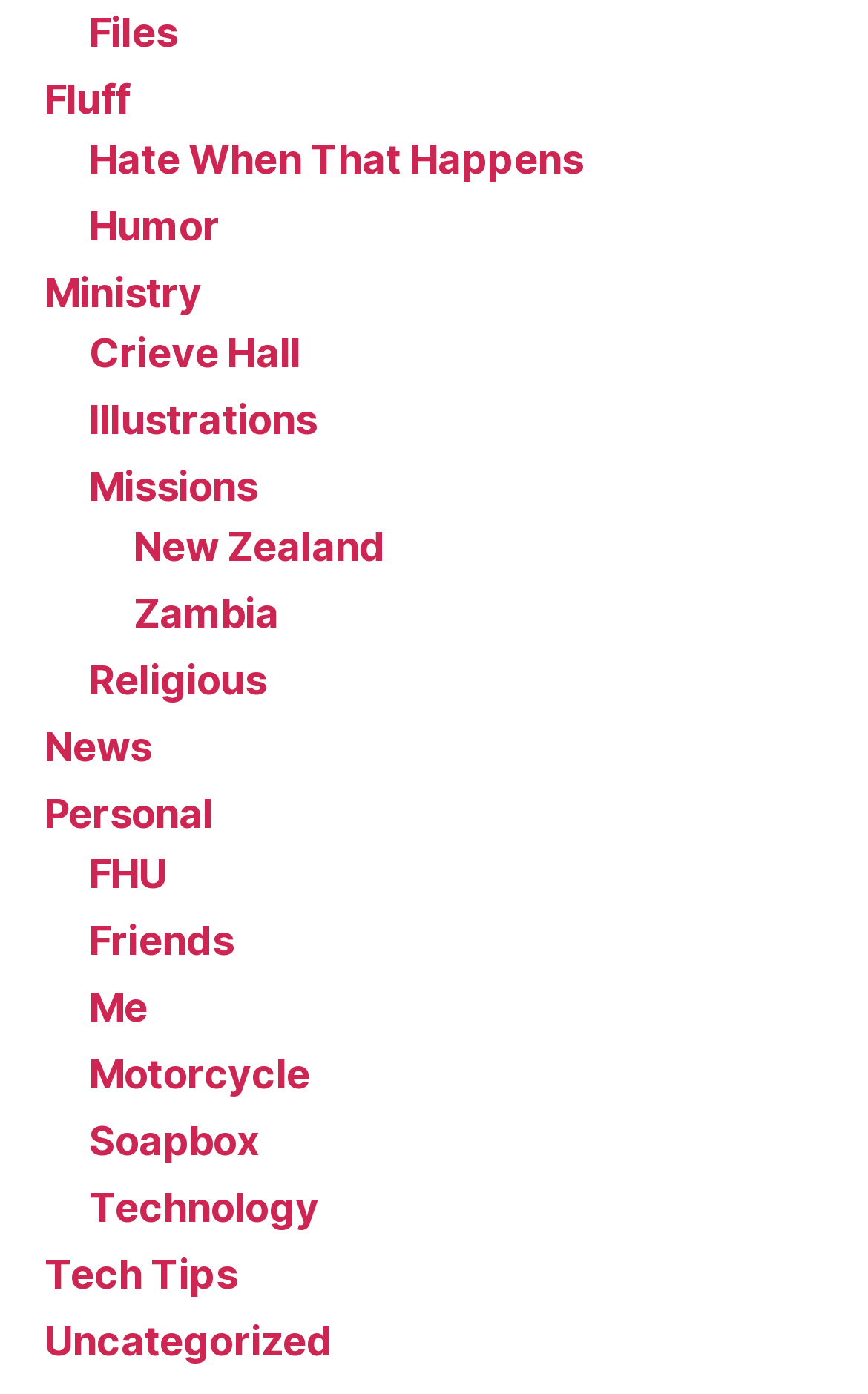Identify the bounding box coordinates for the element you need to click to achieve the following task: "view Humor content". The coordinates must be four float values ranging from 0 to 1, formatted as [left, top, right, bottom].

[0.103, 0.145, 0.253, 0.178]